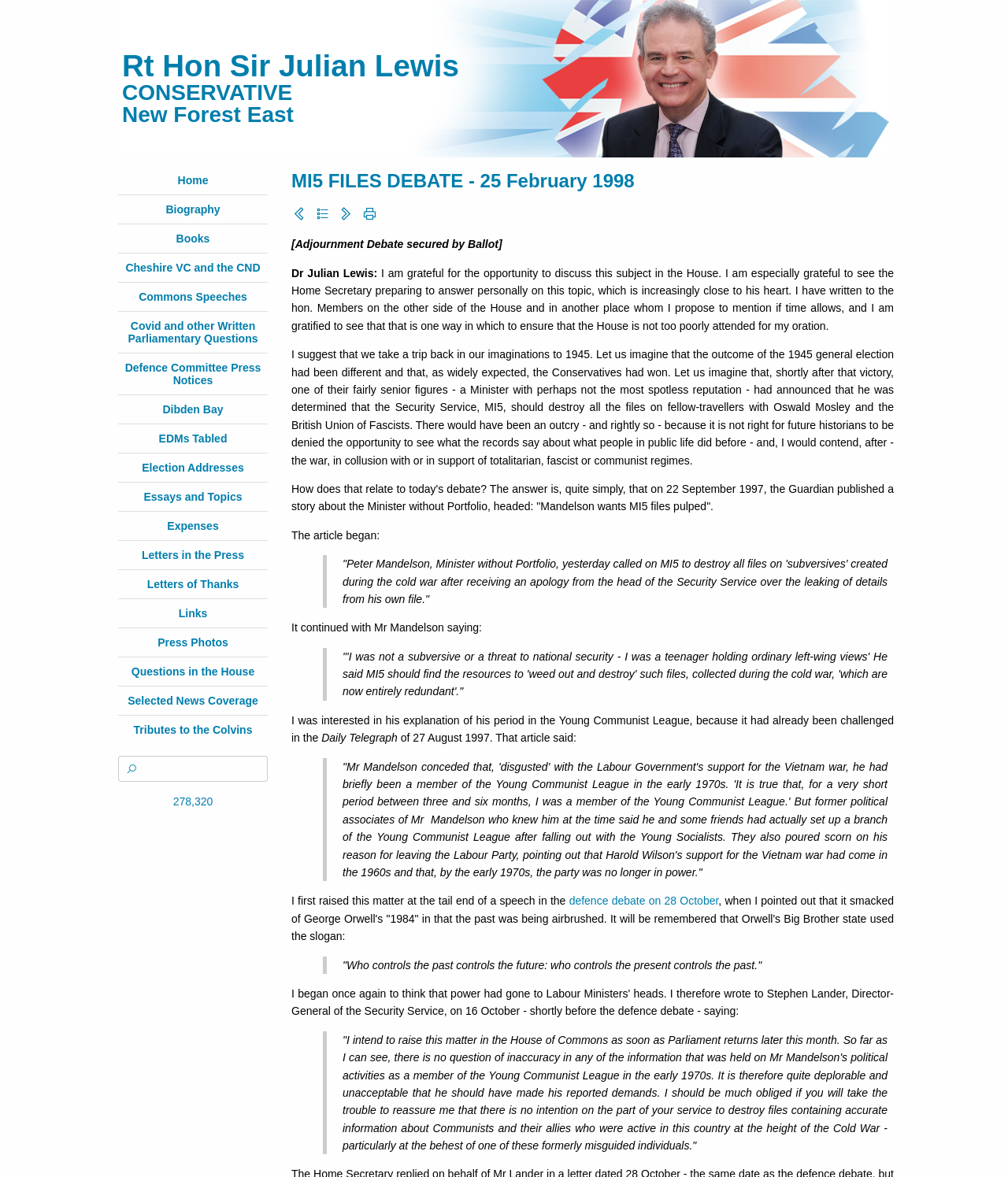Show the bounding box coordinates for the element that needs to be clicked to execute the following instruction: "Follow on Instagram". Provide the coordinates in the form of four float numbers between 0 and 1, i.e., [left, top, right, bottom].

None